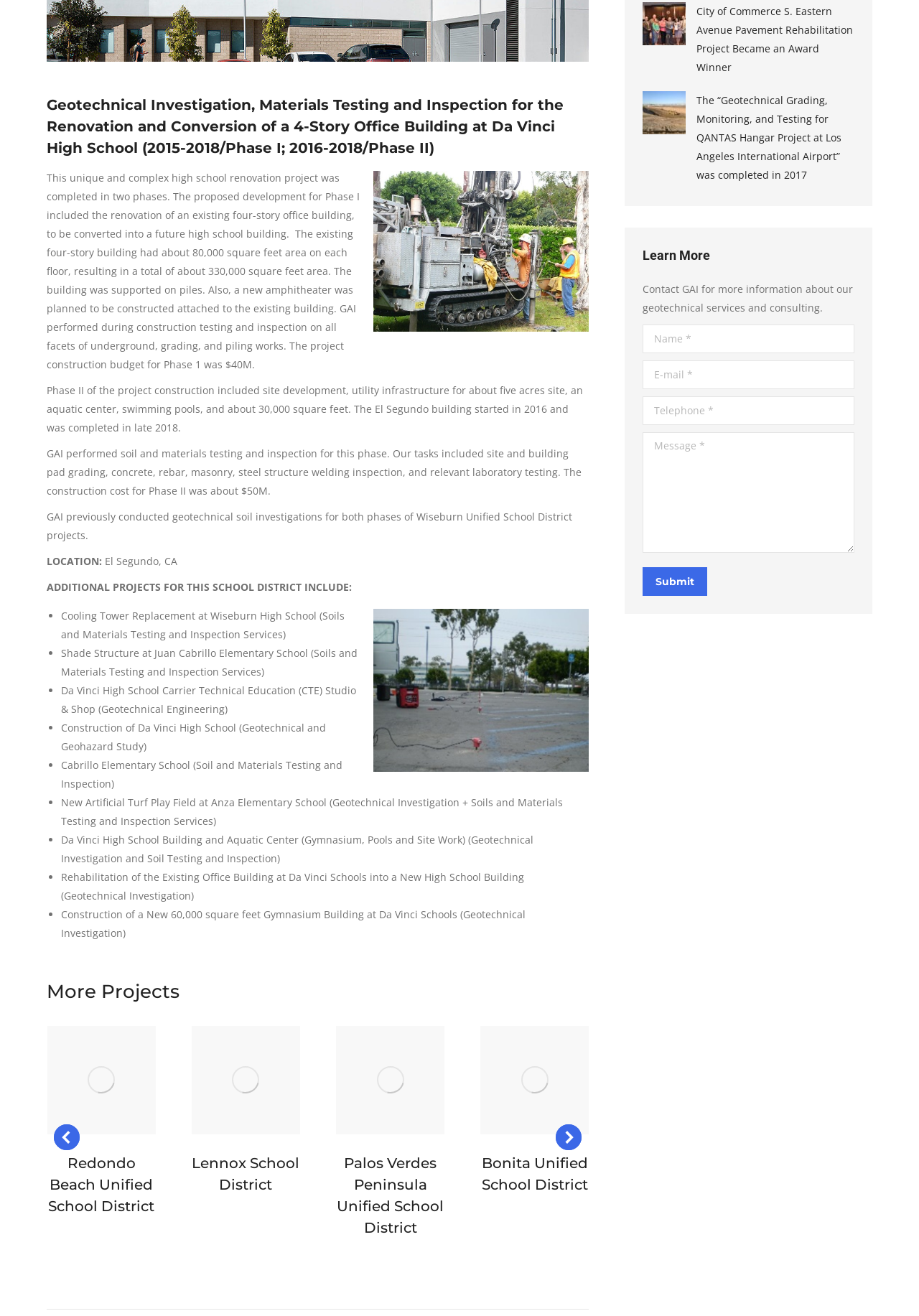Please specify the bounding box coordinates in the format (top-left x, top-left y, bottom-right x, bottom-right y), with values ranging from 0 to 1. Identify the bounding box for the UI component described as follows: Arazo Websites

None